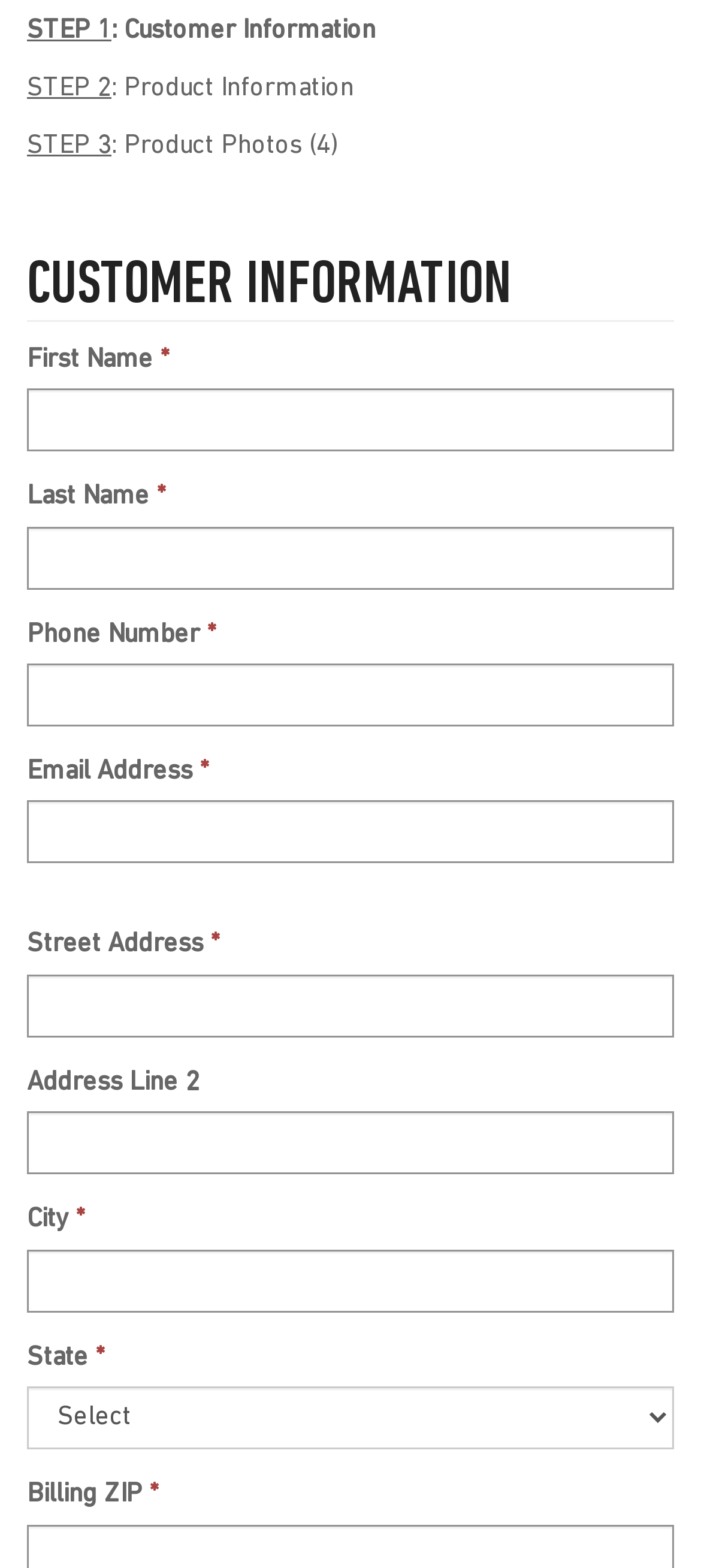Indicate the bounding box coordinates of the element that must be clicked to execute the instruction: "Enter first name". The coordinates should be given as four float numbers between 0 and 1, i.e., [left, top, right, bottom].

[0.038, 0.248, 0.962, 0.288]